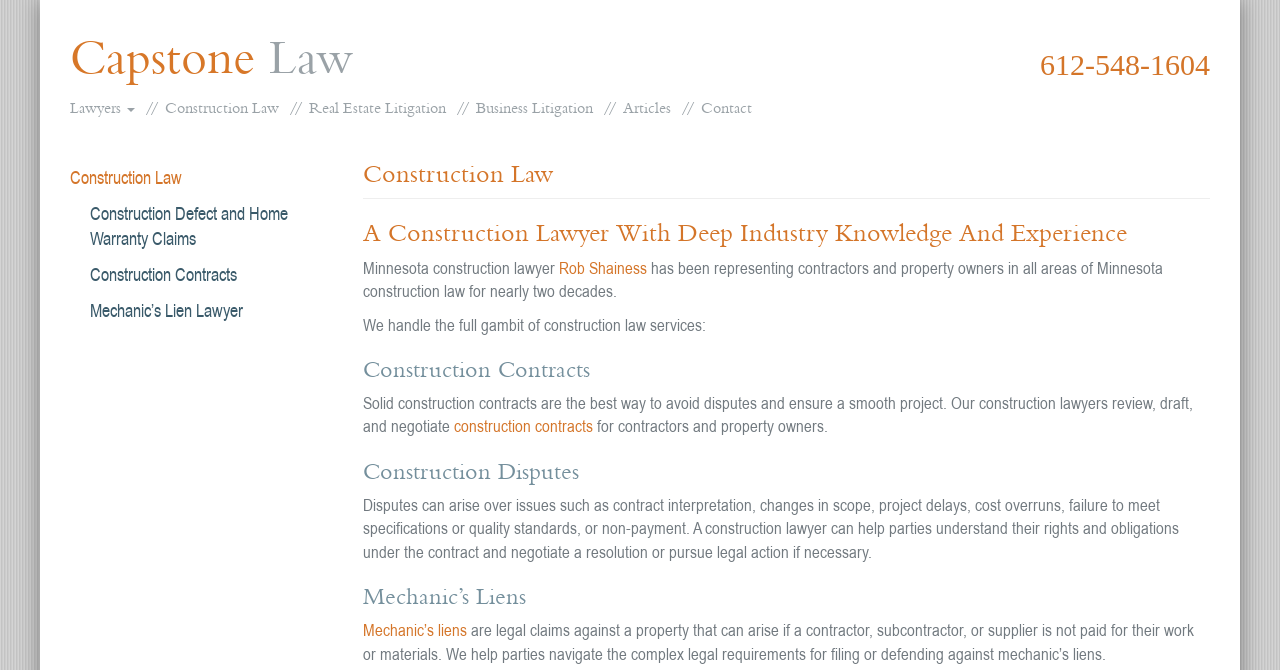Using the information from the screenshot, answer the following question thoroughly:
What is the name of the lawyer?

I found the lawyer's name by looking at the link element with the bounding box coordinates [0.436, 0.381, 0.505, 0.416] which contains the text 'Rob Shainess'.